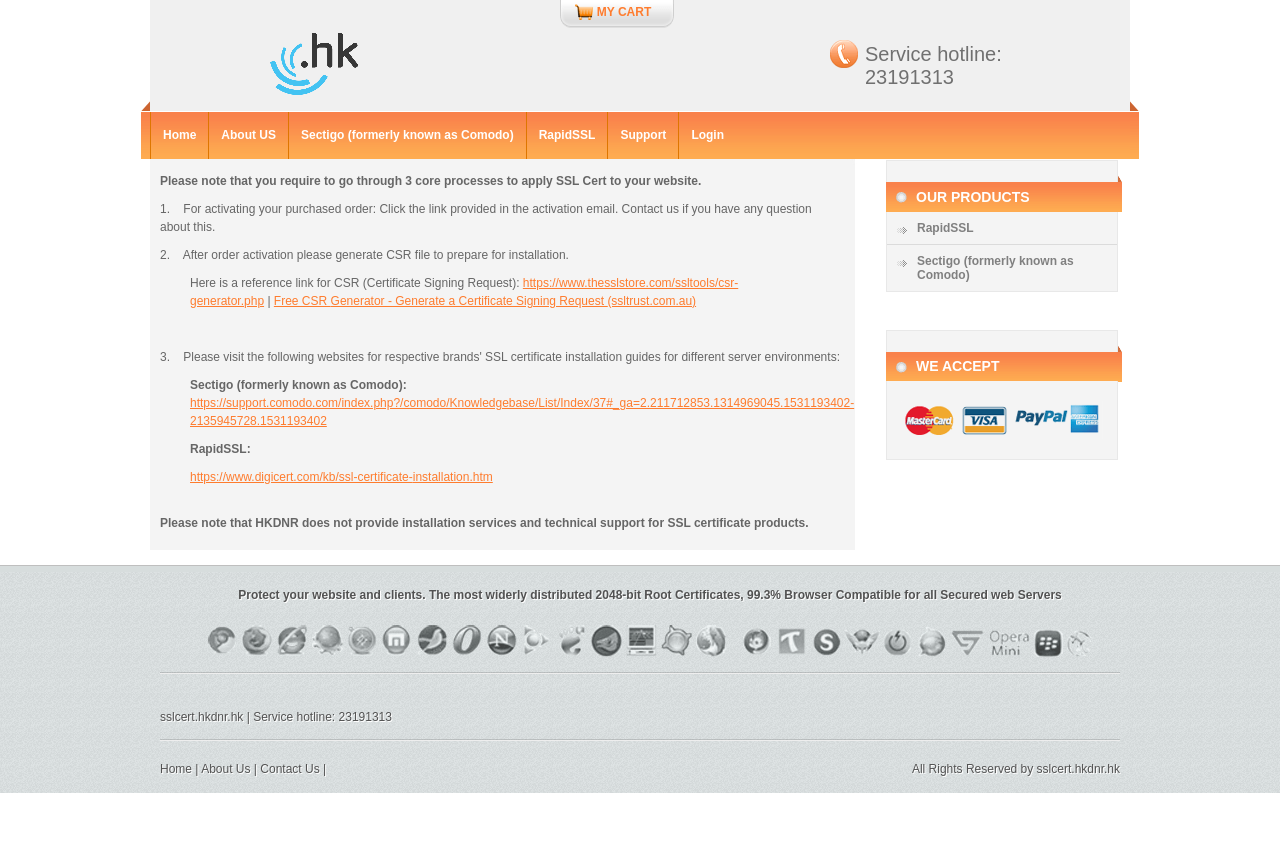Determine the bounding box coordinates of the clickable region to carry out the instruction: "Click the 'Support' link".

[0.475, 0.132, 0.53, 0.188]